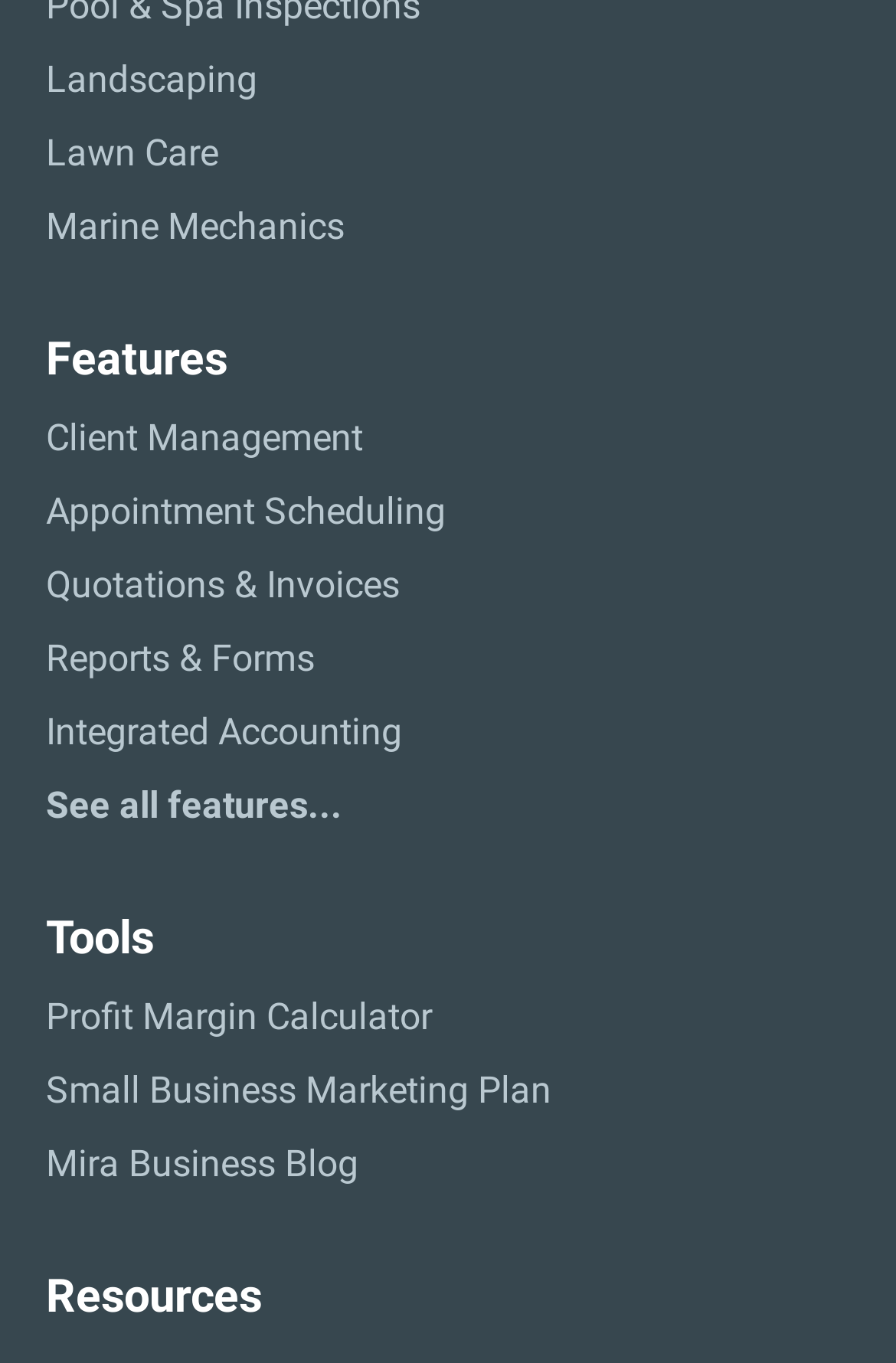Determine the bounding box coordinates of the region that needs to be clicked to achieve the task: "Calculate profit margin".

[0.051, 0.727, 0.949, 0.767]